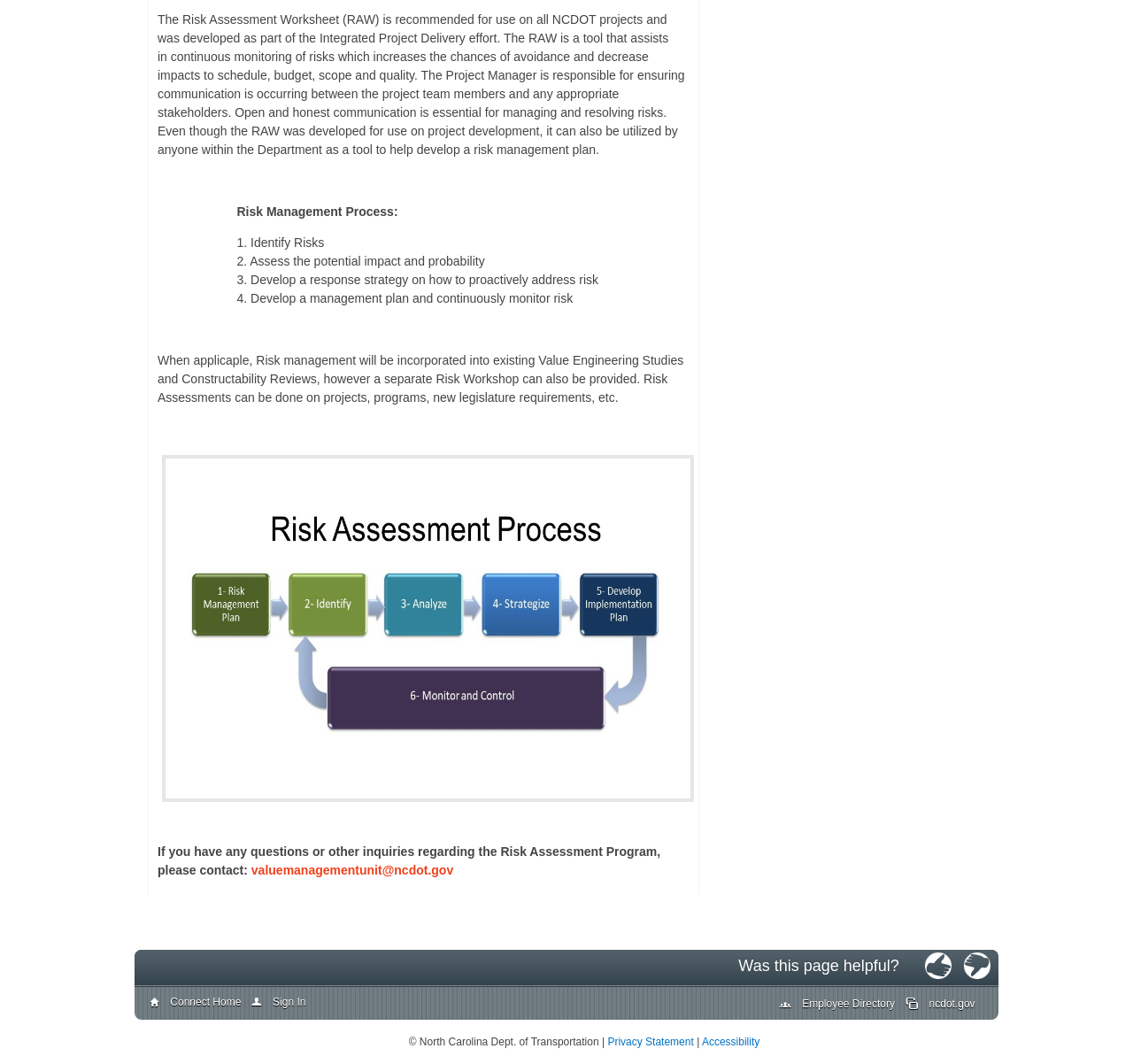Who is responsible for ensuring communication between project team members and stakeholders?
Provide a fully detailed and comprehensive answer to the question.

According to the webpage, 'The Project Manager is responsible for ensuring communication is occurring between the project team members and any appropriate stakeholders.' This indicates that the Project Manager has a key role in facilitating communication among team members and stakeholders.